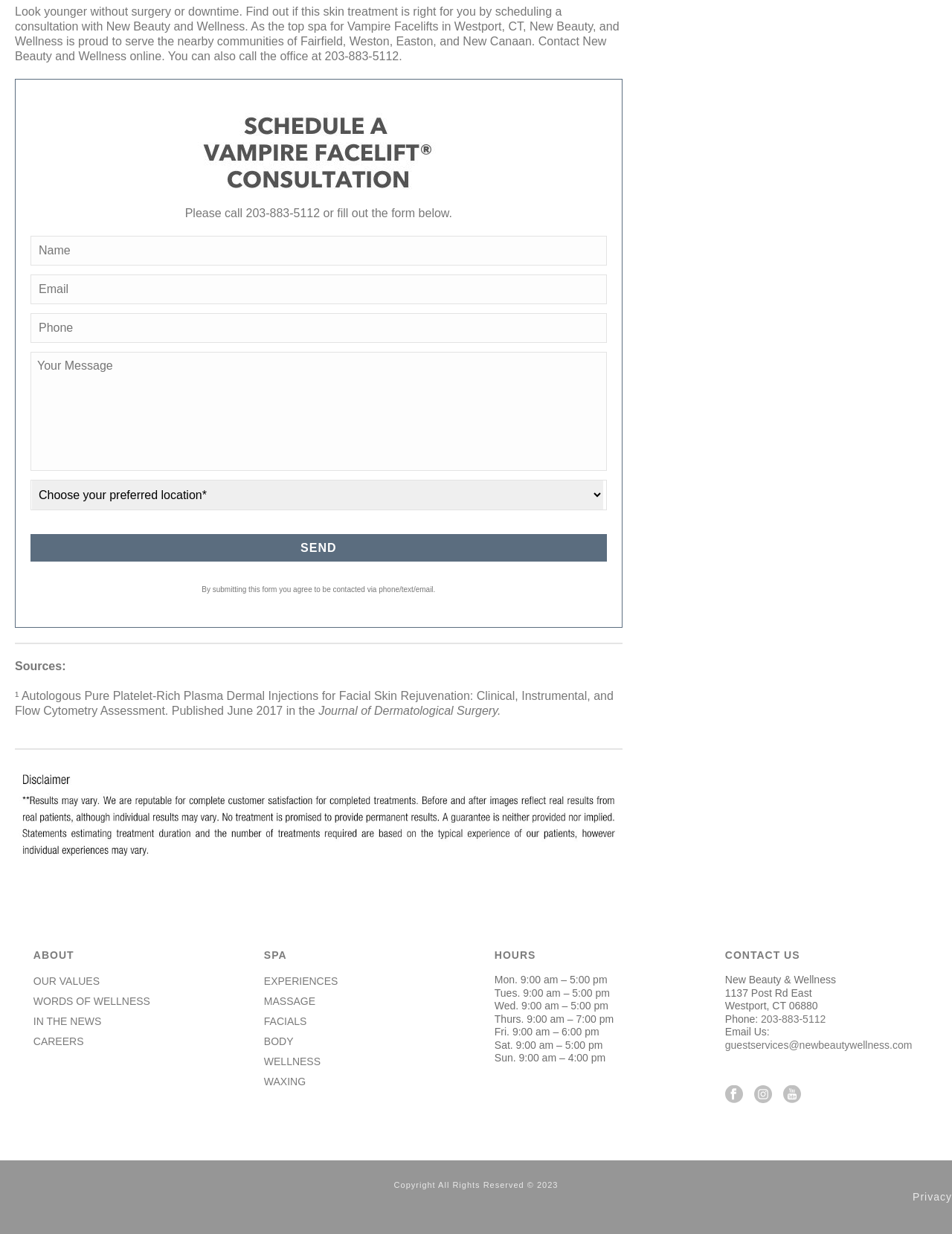Based on the image, please respond to the question with as much detail as possible:
What is the phone number to contact New Beauty and Wellness?

The phone number can be found in the top section of the webpage, where it says 'Contact New Beauty and Wellness online. You can also call the office at 203-883-5112.' It is also mentioned again in the 'CONTACT US' section at the bottom of the webpage.